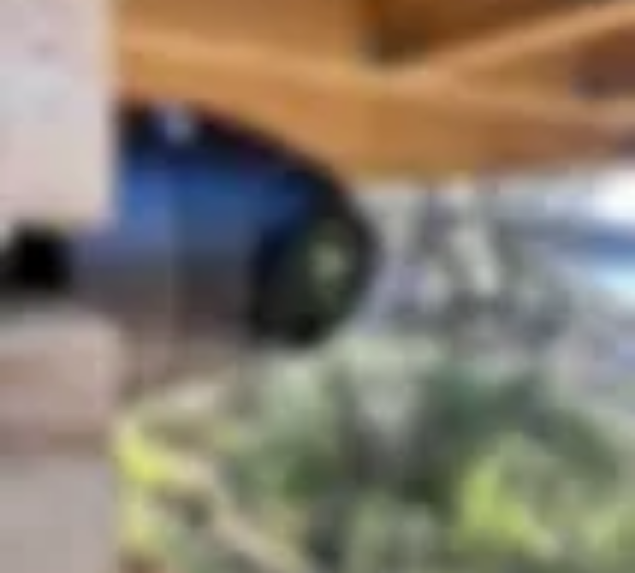From the details in the image, provide a thorough response to the question: What is the purpose of the advanced surveillance solution?

The advanced surveillance solution is promoted as part of a comprehensive security offering, which ensures that property owners can maintain peace of mind with real-time monitoring and high-resolution recording capabilities.